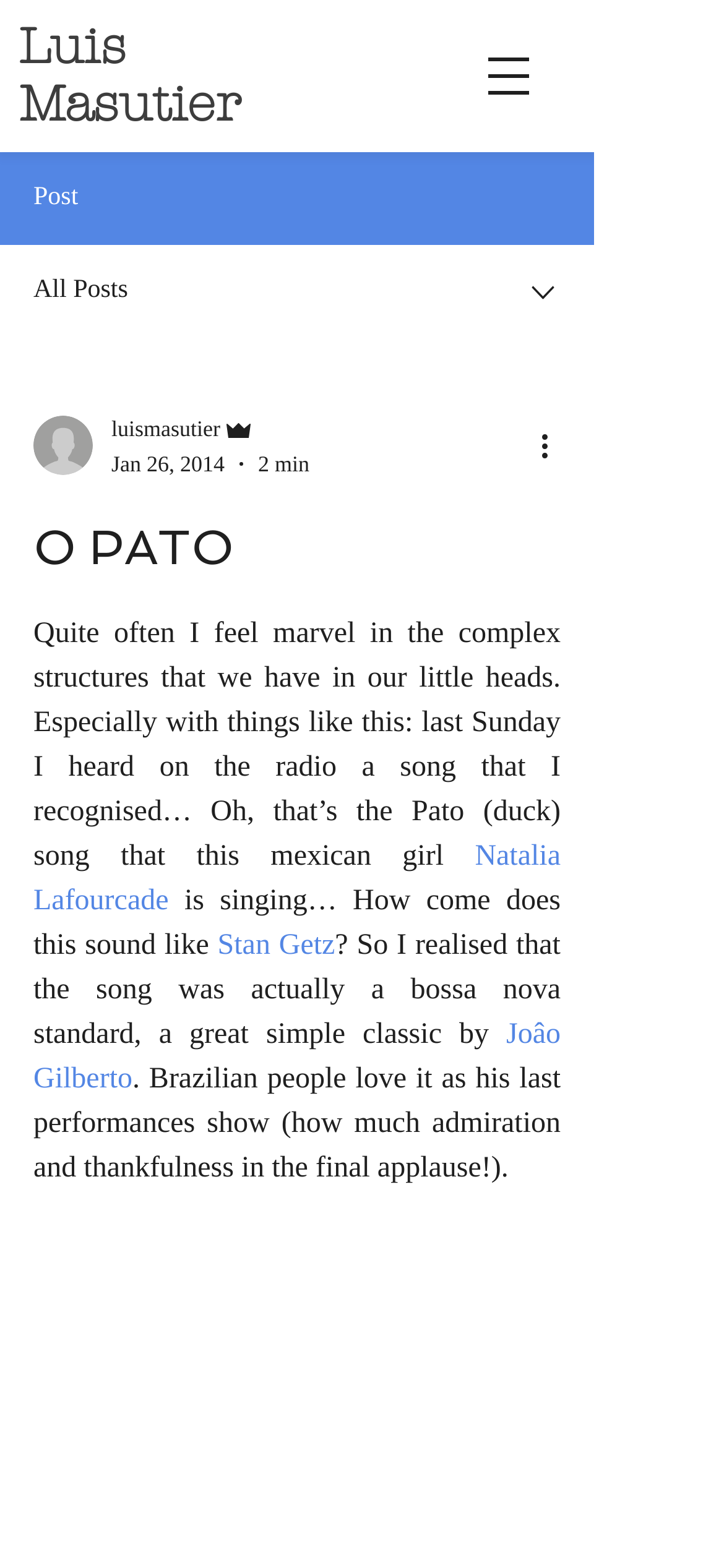Examine the screenshot and answer the question in as much detail as possible: What is the genre of the song mentioned in the post?

The genre of the song can be inferred from the text 'a great simple classic by Joâo Gilberto' which is a well-known bossa nova artist.